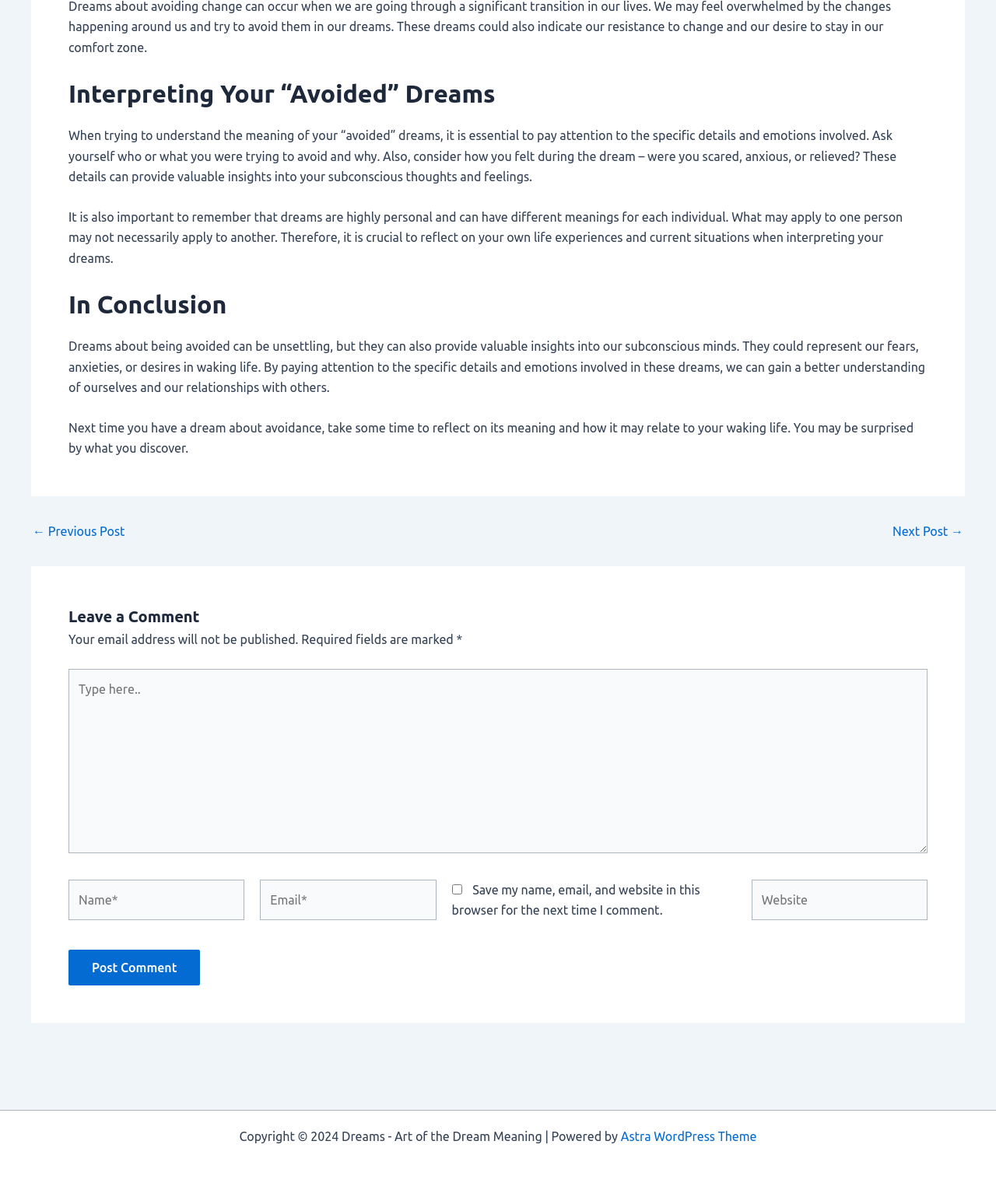Please identify the bounding box coordinates of the region to click in order to complete the given instruction: "Click the 'Log In' button". The coordinates should be four float numbers between 0 and 1, i.e., [left, top, right, bottom].

None